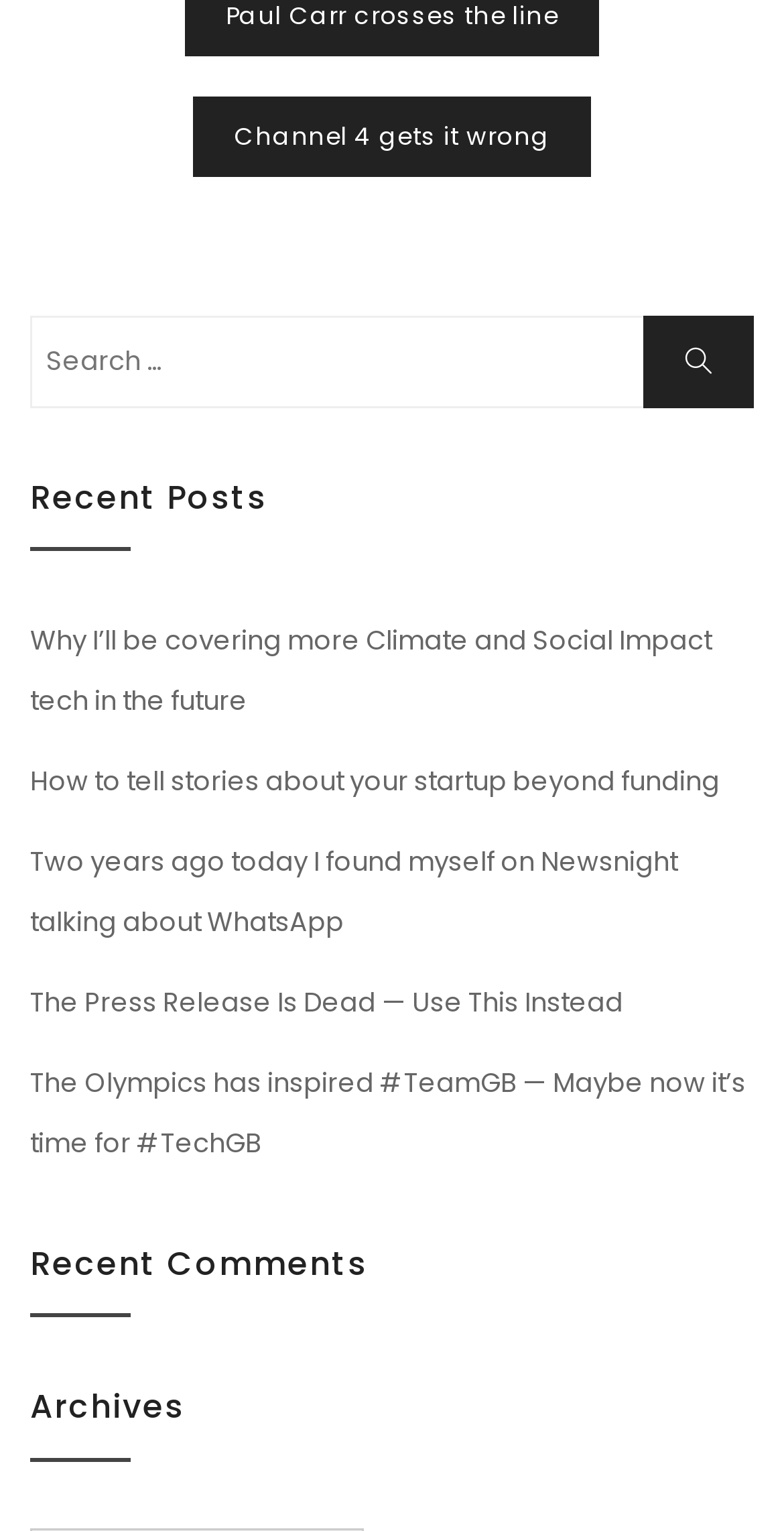Carefully observe the image and respond to the question with a detailed answer:
What type of content is listed under 'Recent Posts'?

The 'Recent Posts' section lists several links with descriptive titles, such as 'Why I’ll be covering more Climate and Social Impact tech in the future' and 'How to tell stories about your startup beyond funding'. These titles suggest that the content listed is a collection of blog posts.